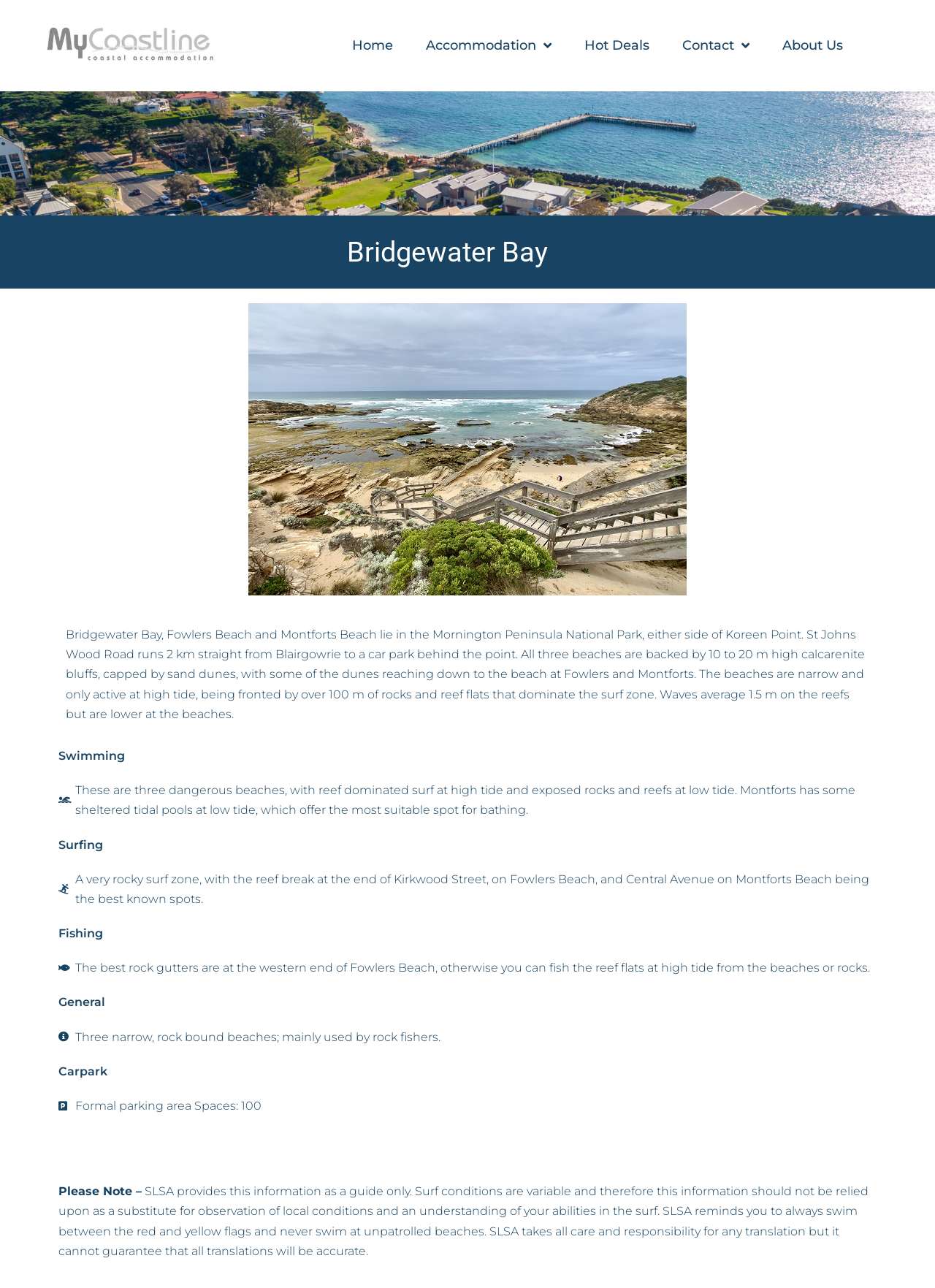What is the average wave height on the reefs?
Please provide a single word or phrase in response based on the screenshot.

1.5 m